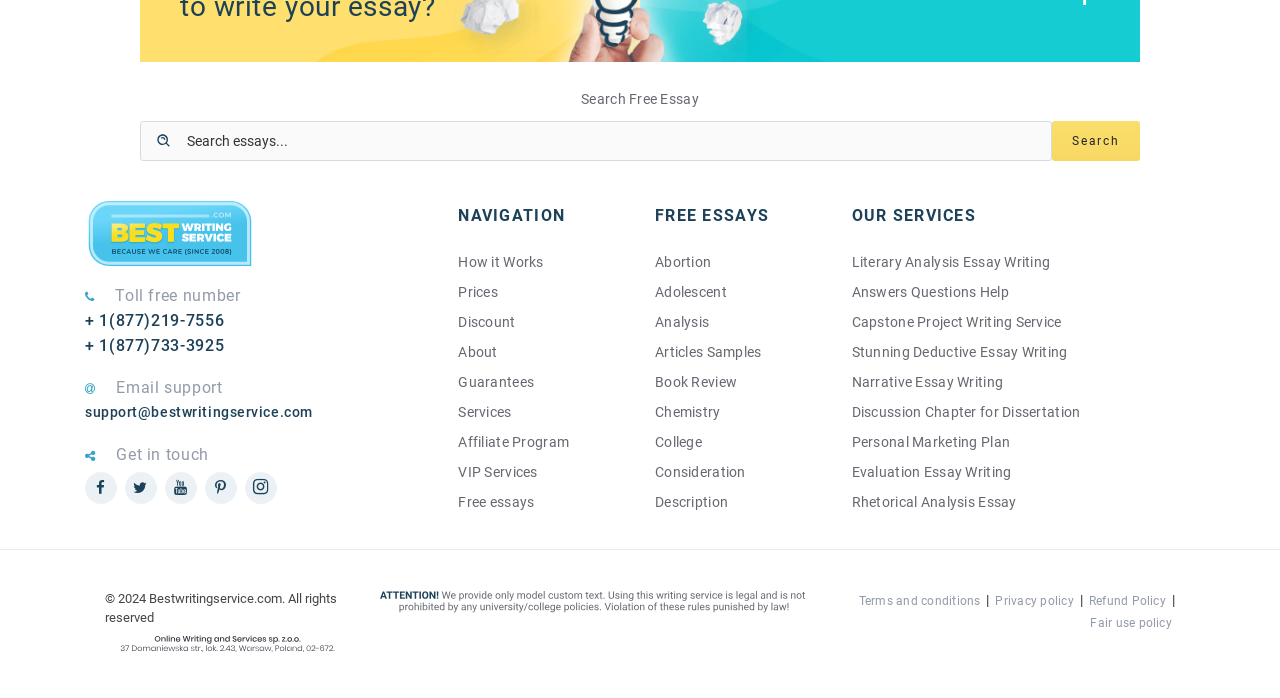Pinpoint the bounding box coordinates of the element to be clicked to execute the instruction: "Click on the 'Cisco IoT Control Center' link".

None